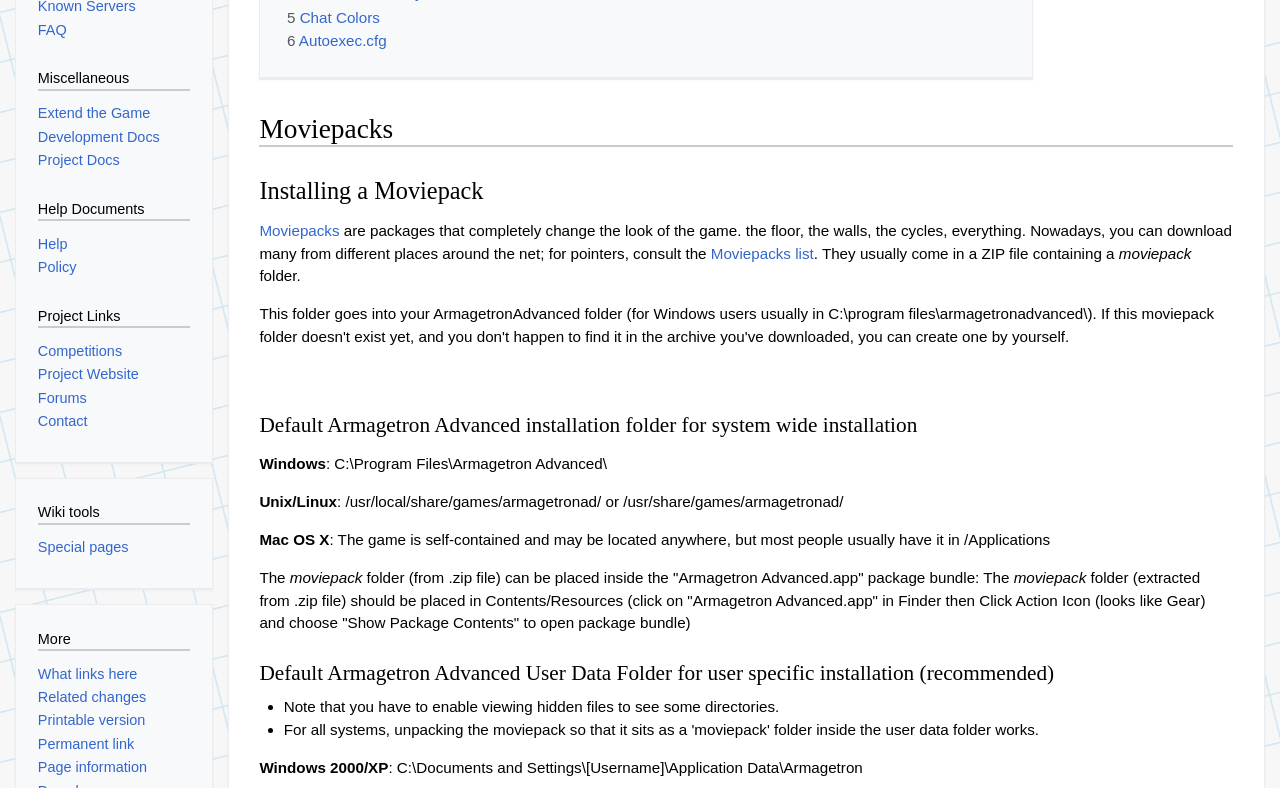Identify the bounding box for the UI element described as: "Help". The coordinates should be four float numbers between 0 and 1, i.e., [left, top, right, bottom].

[0.03, 0.299, 0.053, 0.319]